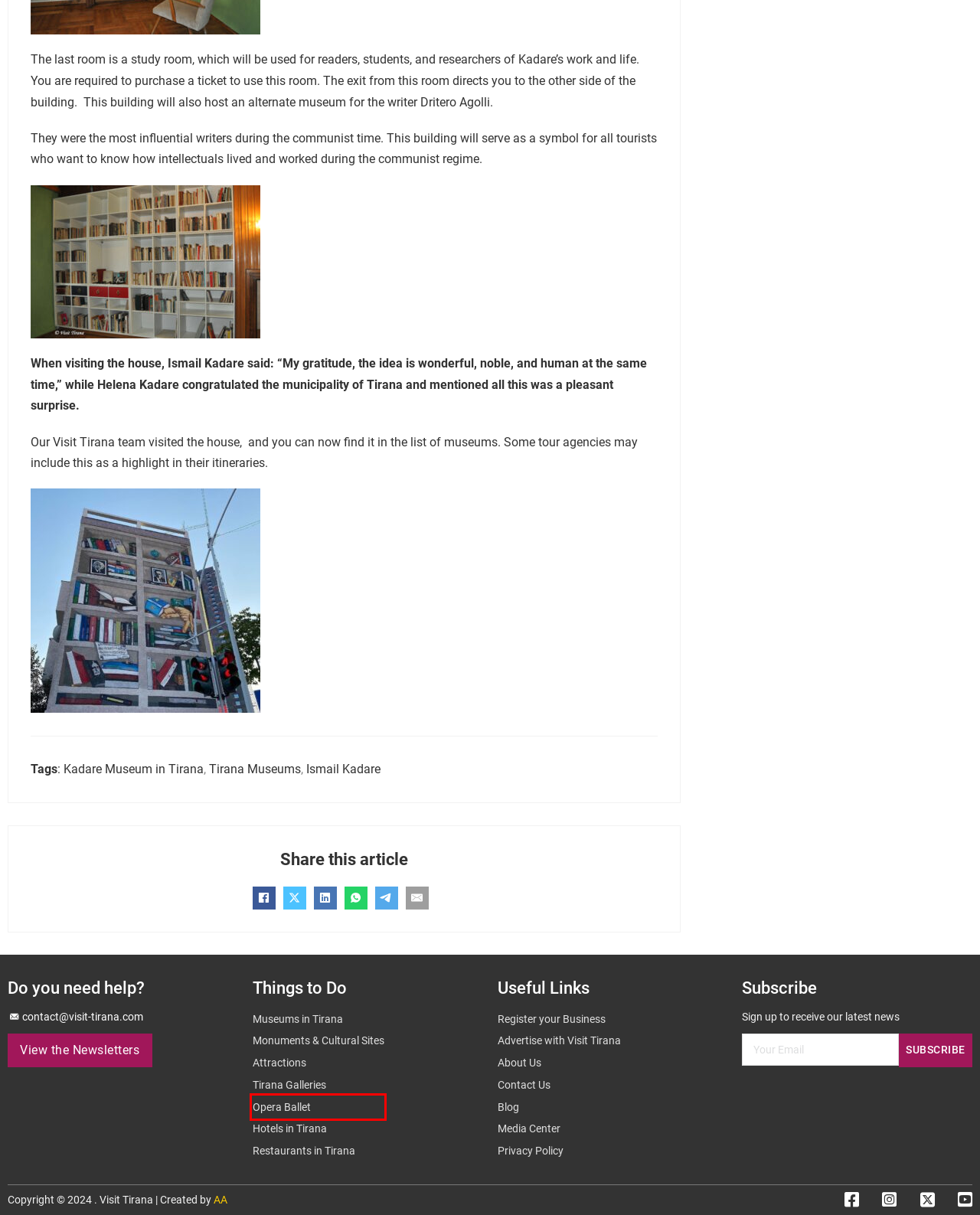A screenshot of a webpage is given, marked with a red bounding box around a UI element. Please select the most appropriate webpage description that fits the new page after clicking the highlighted element. Here are the candidates:
A. Privacy Policy - Visit Tirana
B. Media Center - Visit Tirana
C. Attractions - Visit Tirana
D. Monuments & Cultural Sites - Visit Tirana
E. Opera Ballet - Visit Tirana
F. Contact Us - Visit Tirana
G. Hotels in Tirana - Visit Tirana
H. Advertise with Visit Tirana - Visit Tirana

E